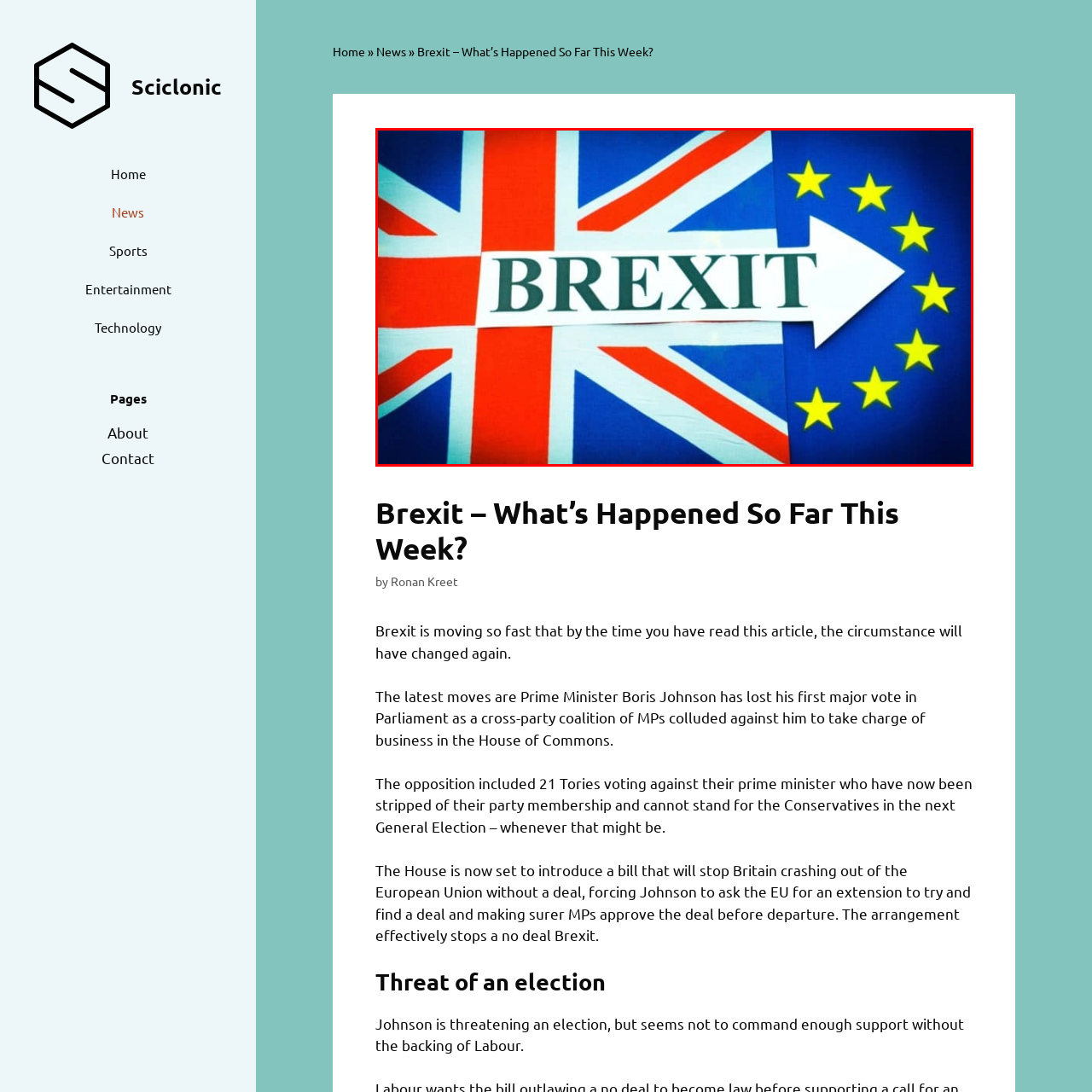Direct your attention to the image marked by the red boundary, What is represented by the Union Jack? Provide a single word or phrase in response.

UK